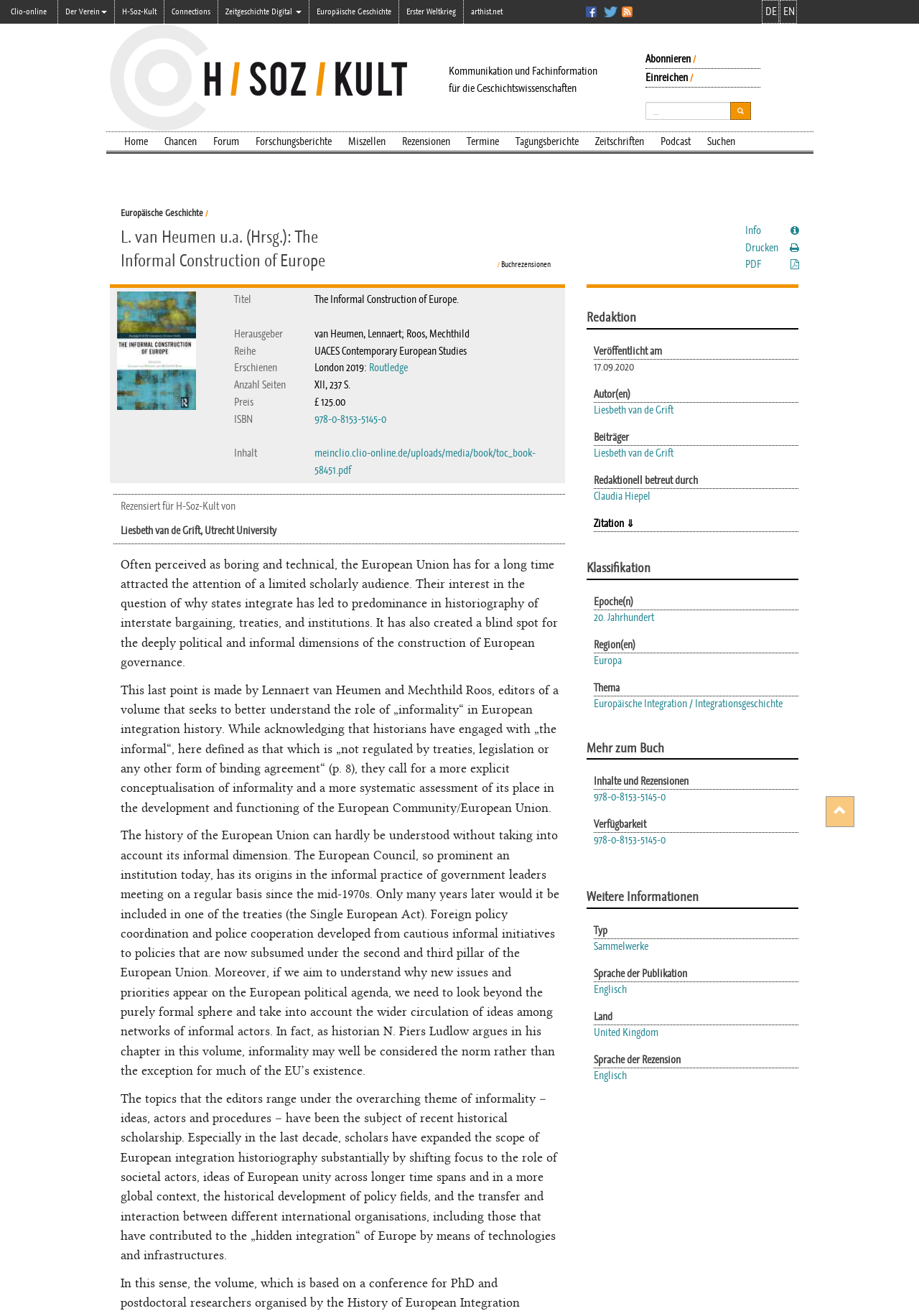Predict the bounding box coordinates of the area that should be clicked to accomplish the following instruction: "Go to 'Europäische Geschichte'". The bounding box coordinates should consist of four float numbers between 0 and 1, i.e., [left, top, right, bottom].

[0.337, 0.0, 0.434, 0.018]